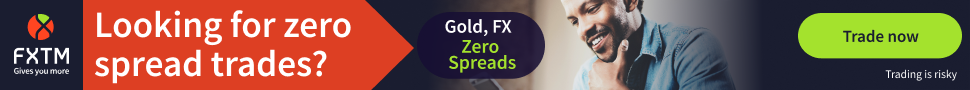What warning is given to potential traders?
Please craft a detailed and exhaustive response to the question.

The advertisement includes a disclaimer indicating that 'Trading is risky', advising potential traders to approach these opportunities with caution, which suggests that the company wants to inform traders about the potential risks involved in trading.